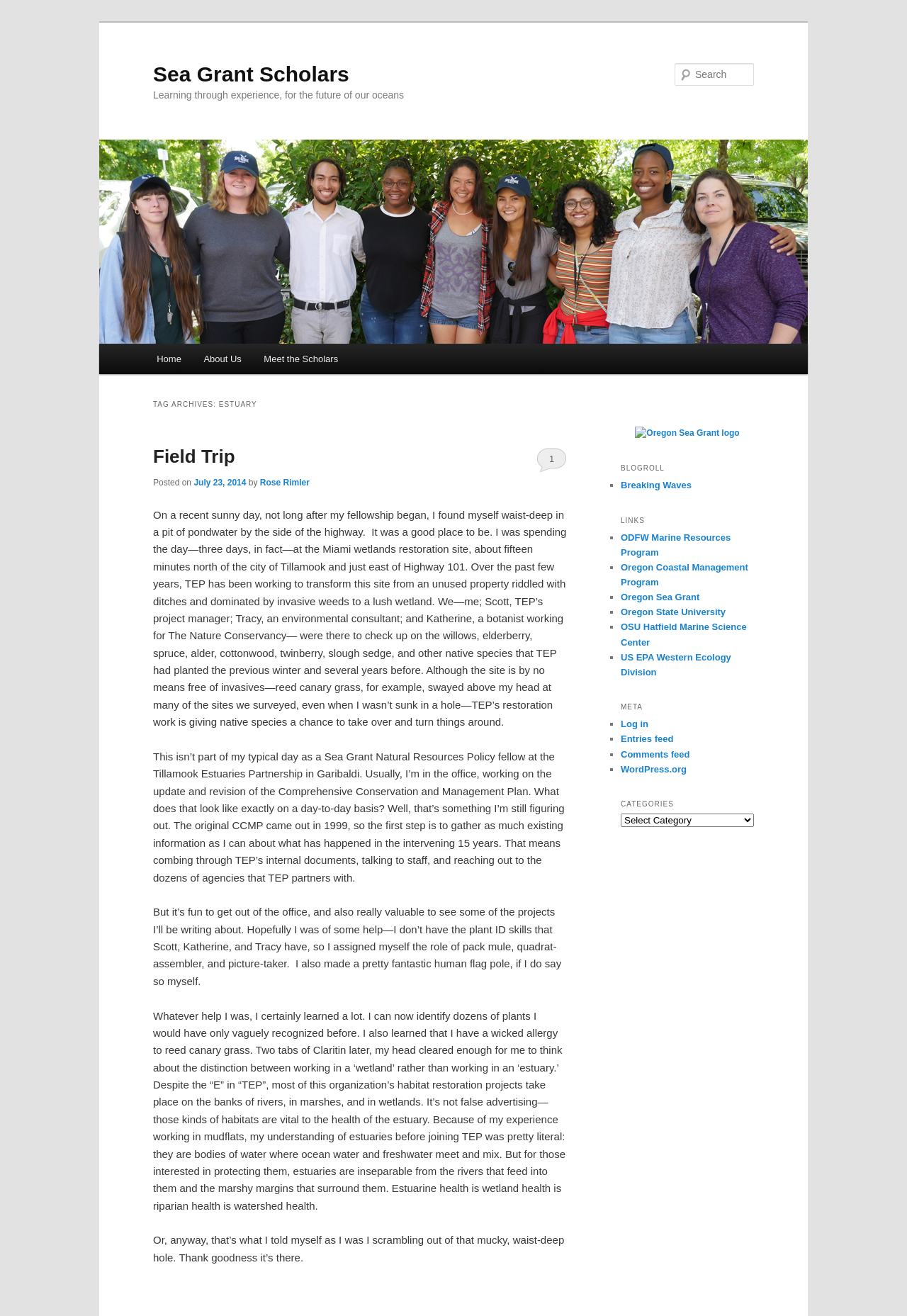What is the main topic of the blog post?
Based on the visual content, answer with a single word or a brief phrase.

Estuary